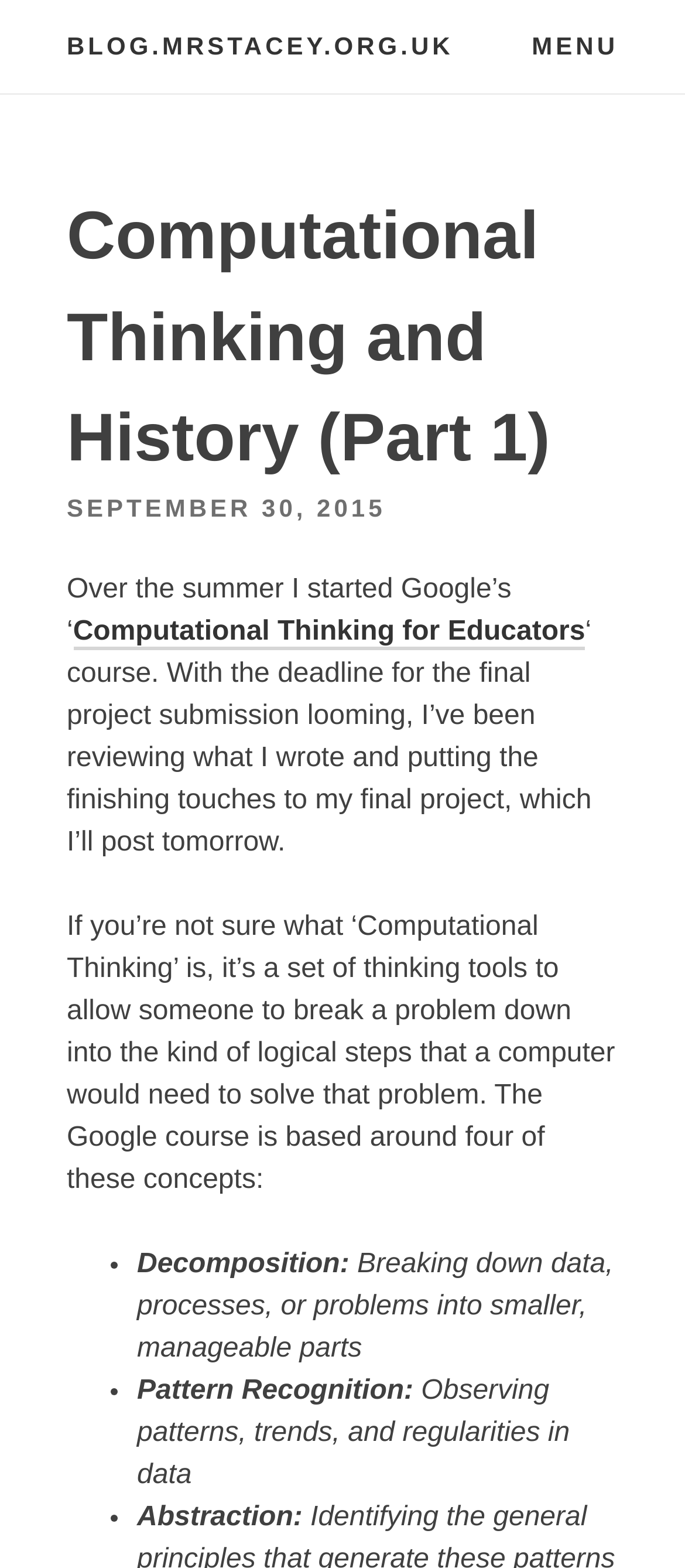Using the description "Computational Thinking for Educators", locate and provide the bounding box of the UI element.

[0.107, 0.393, 0.854, 0.414]